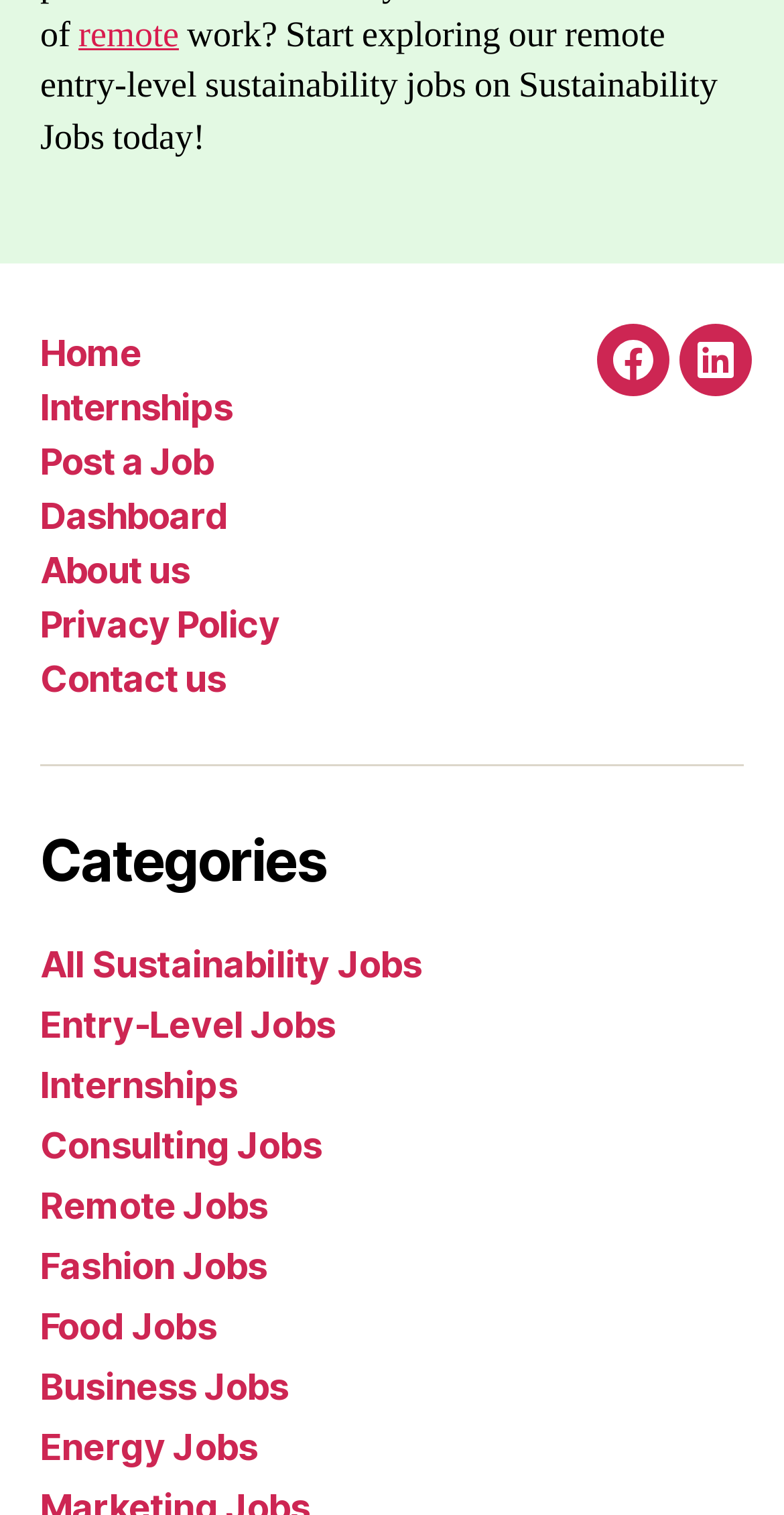Given the element description Contact us, specify the bounding box coordinates of the corresponding UI element in the format (top-left x, top-left y, bottom-right x, bottom-right y). All values must be between 0 and 1.

[0.051, 0.434, 0.287, 0.462]